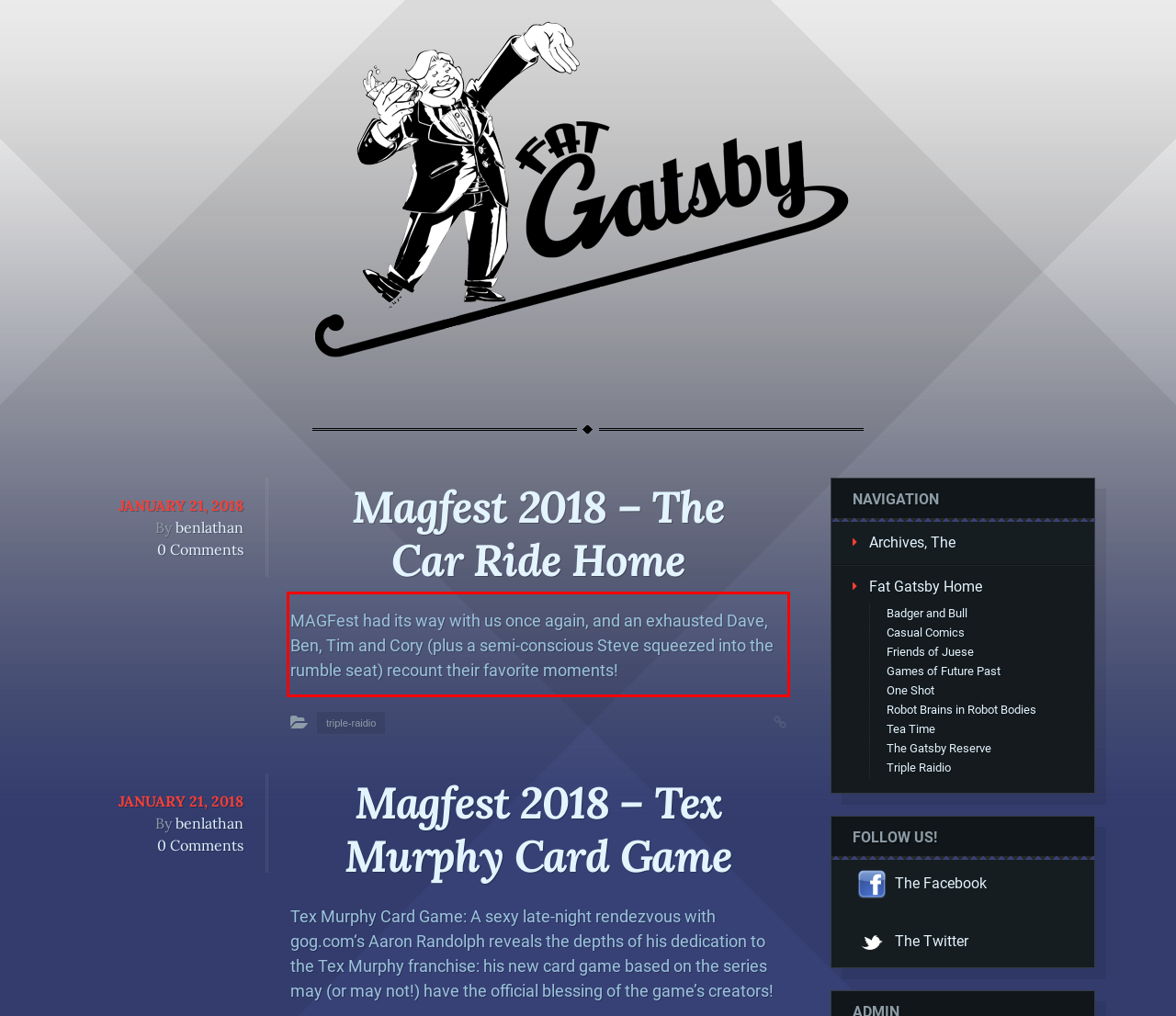In the given screenshot, locate the red bounding box and extract the text content from within it.

MAGFest had its way with us once again, and an exhausted Dave, Ben, Tim and Cory (plus a semi-conscious Steve squeezed into the rumble seat) recount their favorite moments!